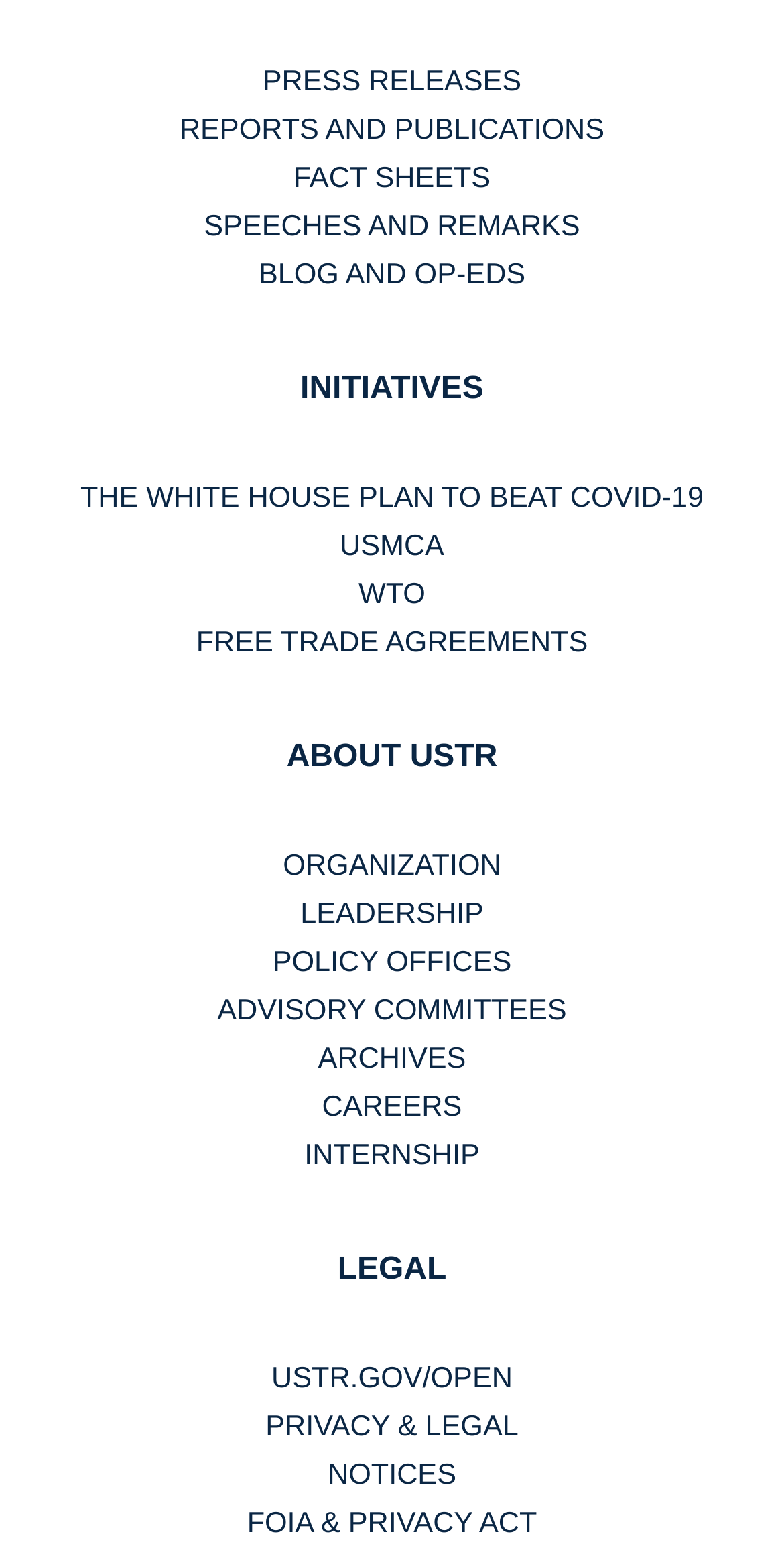Locate the bounding box coordinates of the element I should click to achieve the following instruction: "Check notices".

[0.418, 0.947, 0.582, 0.968]